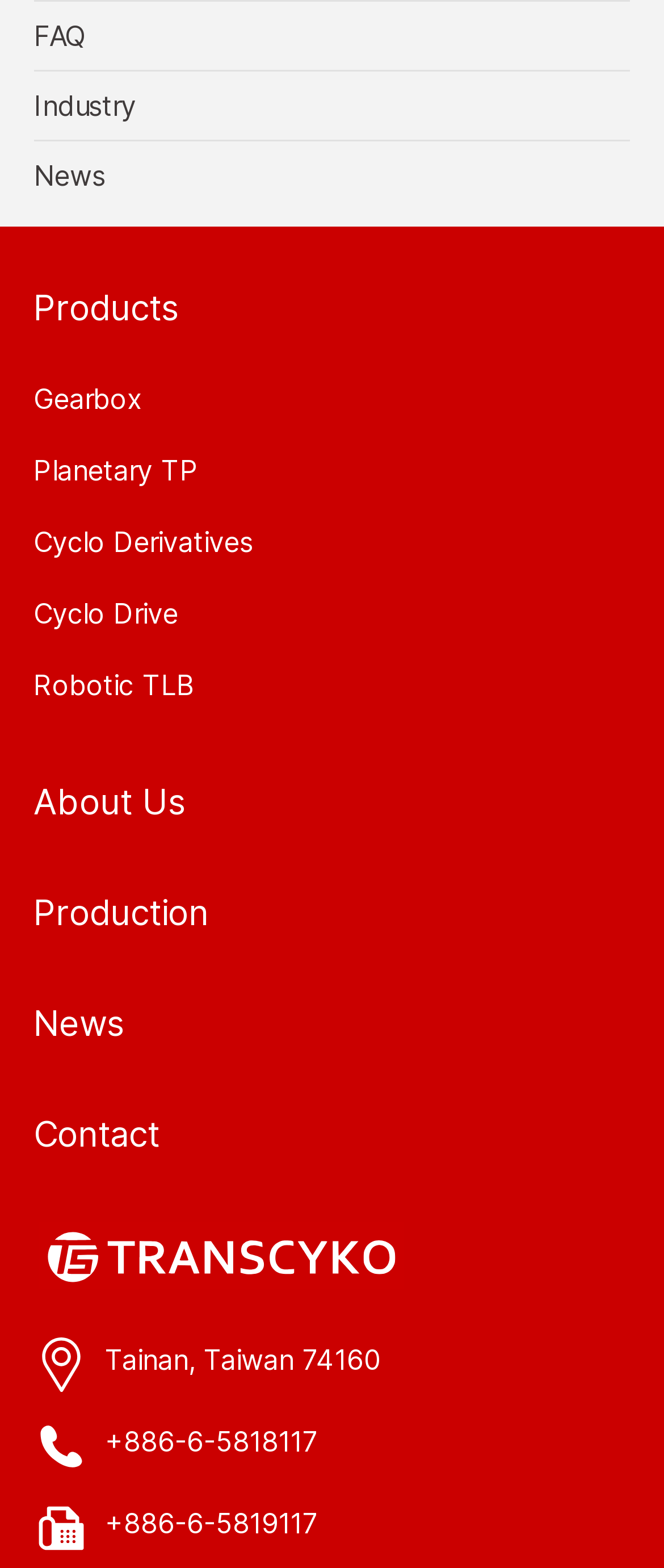How many images are on the page?
Your answer should be a single word or phrase derived from the screenshot.

3